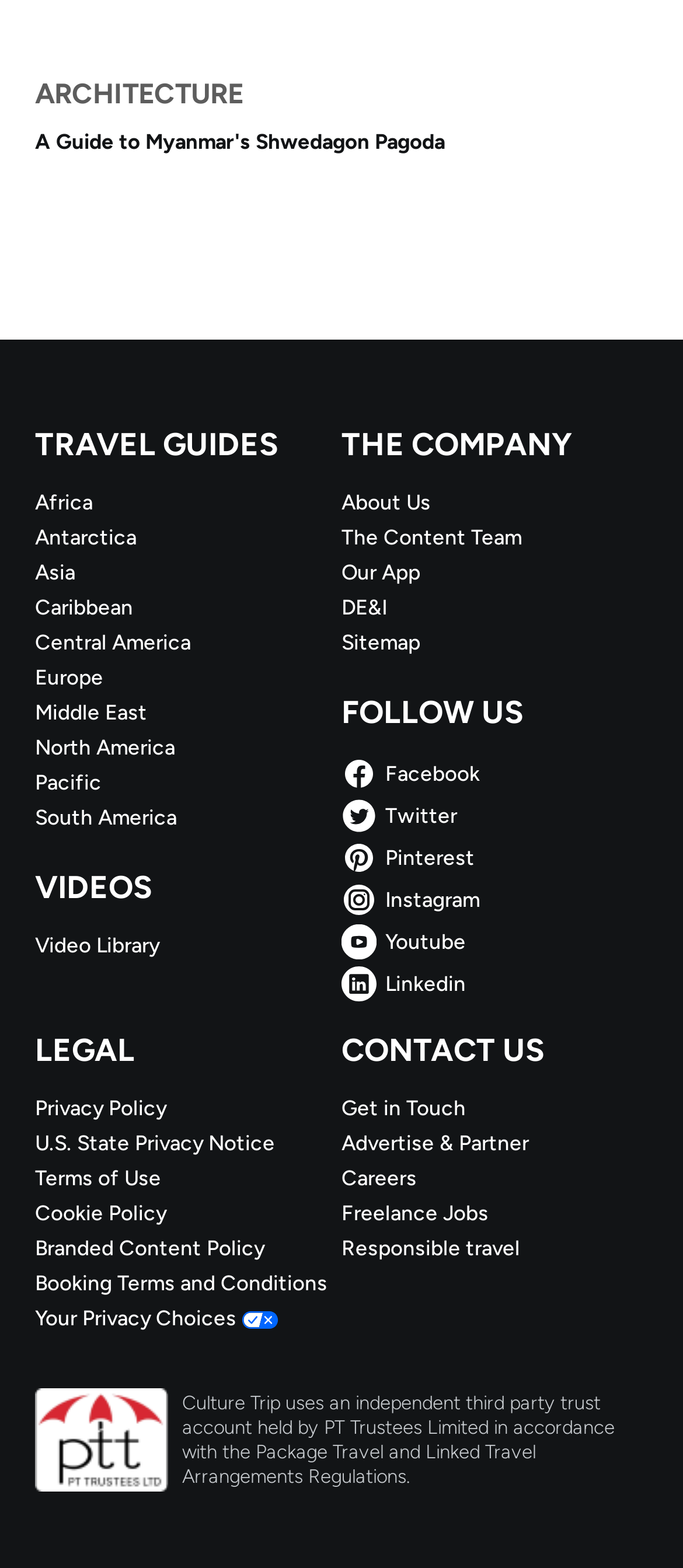Using the description: "Asia", identify the bounding box of the corresponding UI element in the screenshot.

[0.051, 0.356, 0.5, 0.374]